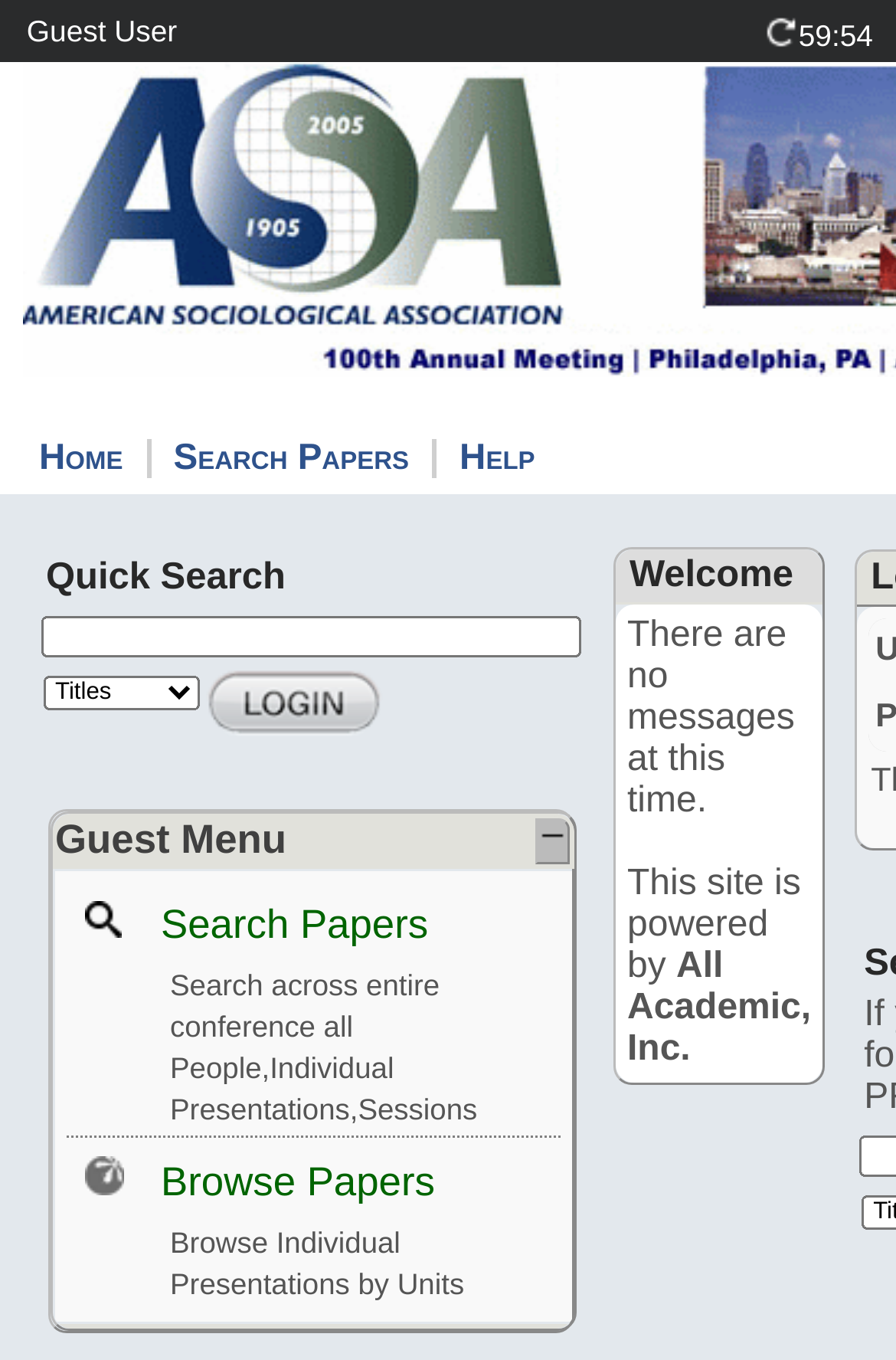What is the purpose of the 'Quick Search' section?
Using the visual information, reply with a single word or short phrase.

To search papers